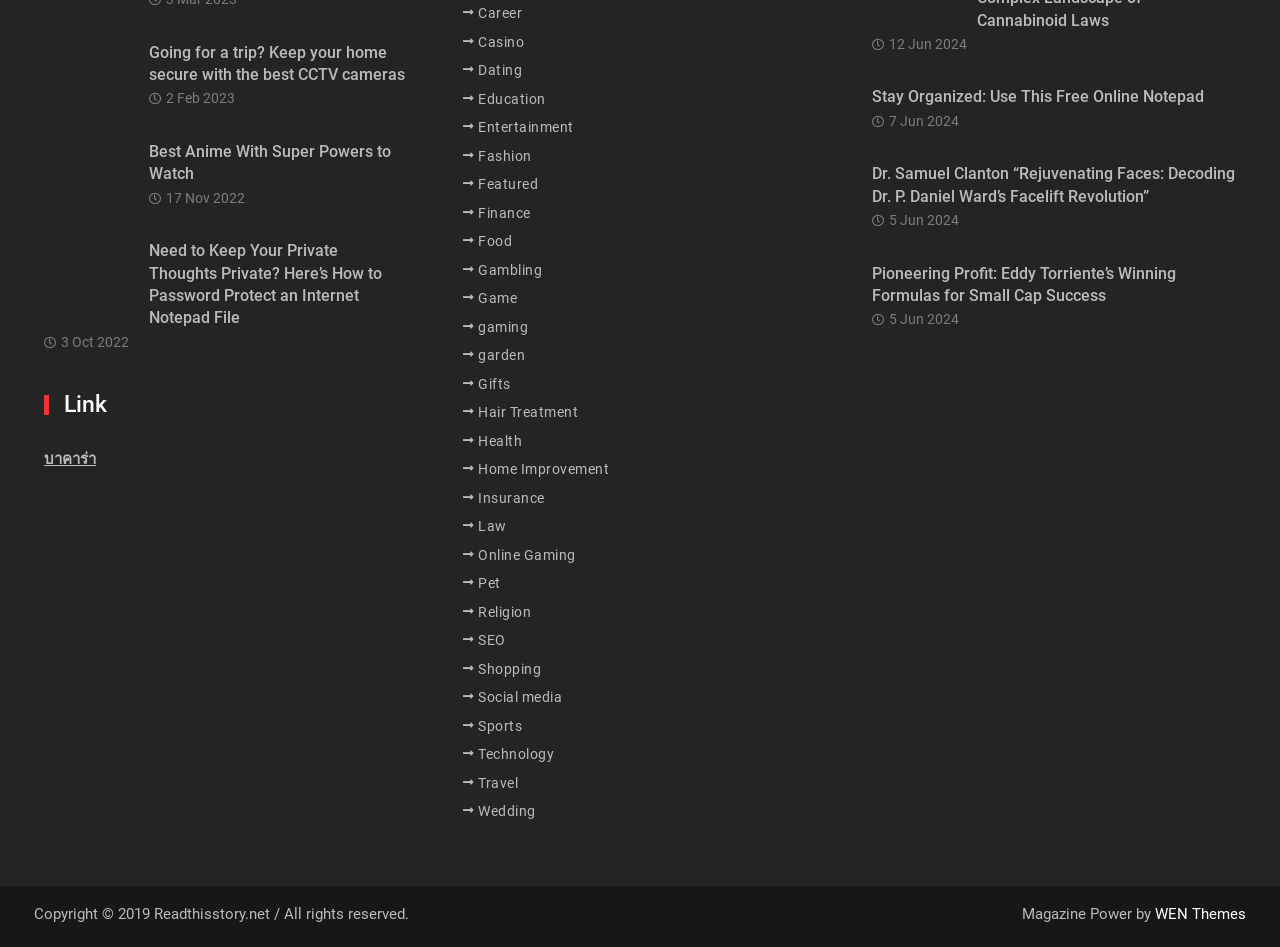How many articles are listed on the webpage? Observe the screenshot and provide a one-word or short phrase answer.

5